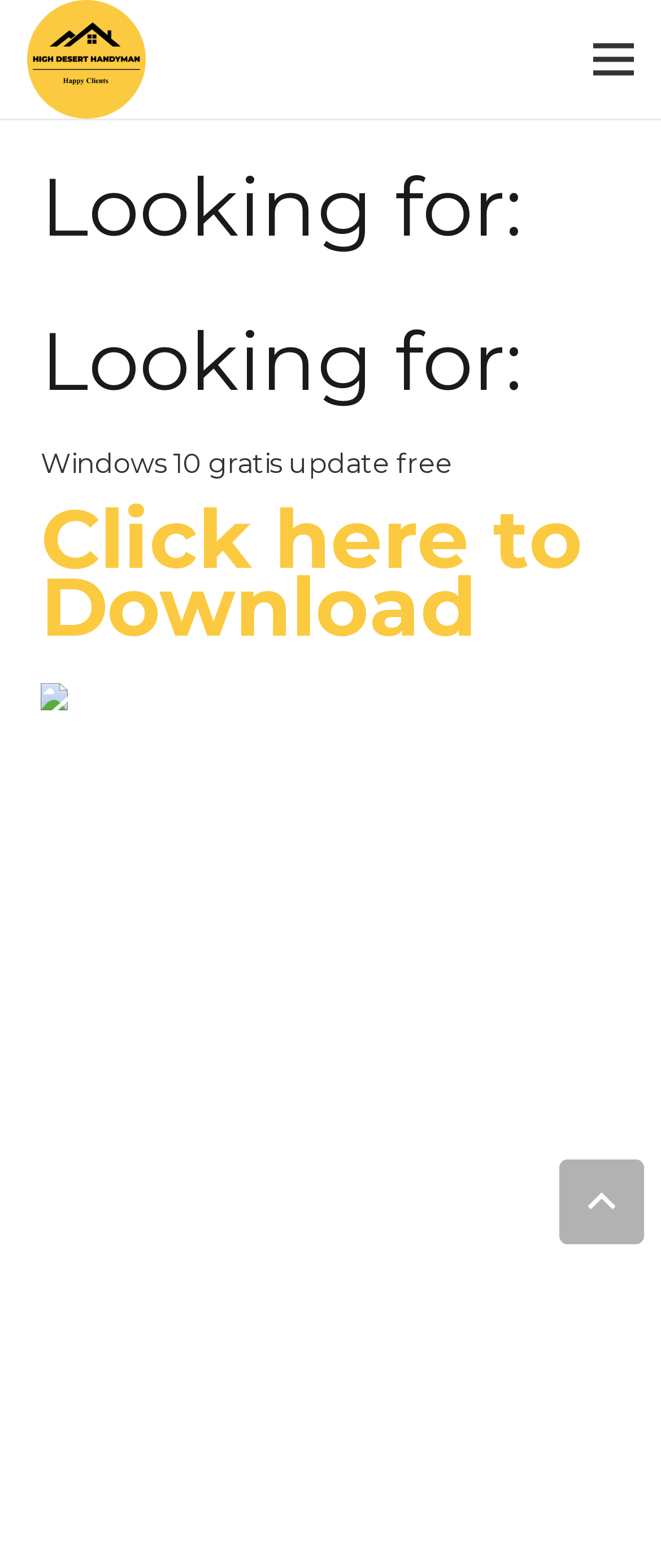Please provide the bounding box coordinates for the UI element as described: "Click here to Download". The coordinates must be four floats between 0 and 1, represented as [left, top, right, bottom].

[0.062, 0.346, 0.882, 0.409]